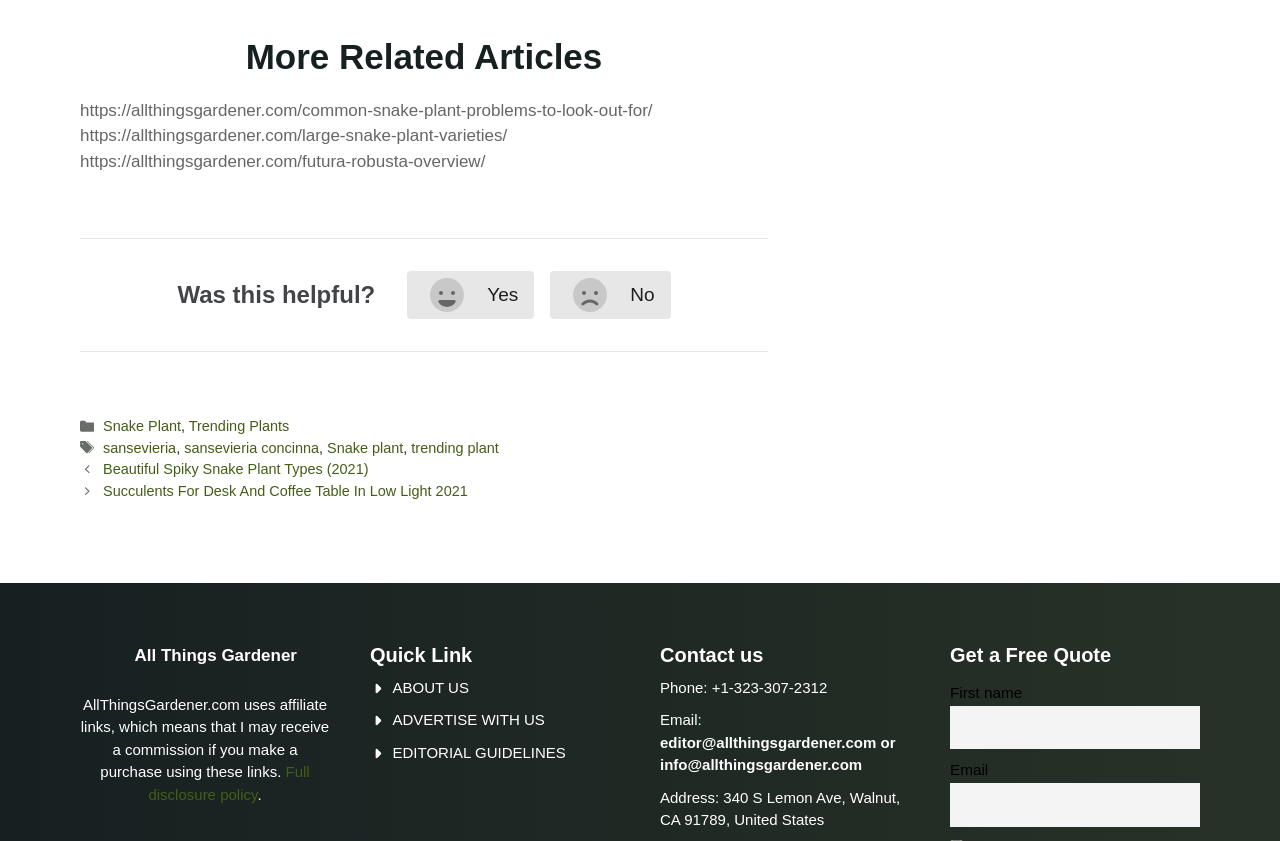Respond to the question below with a concise word or phrase:
How many links are in the footer?

7